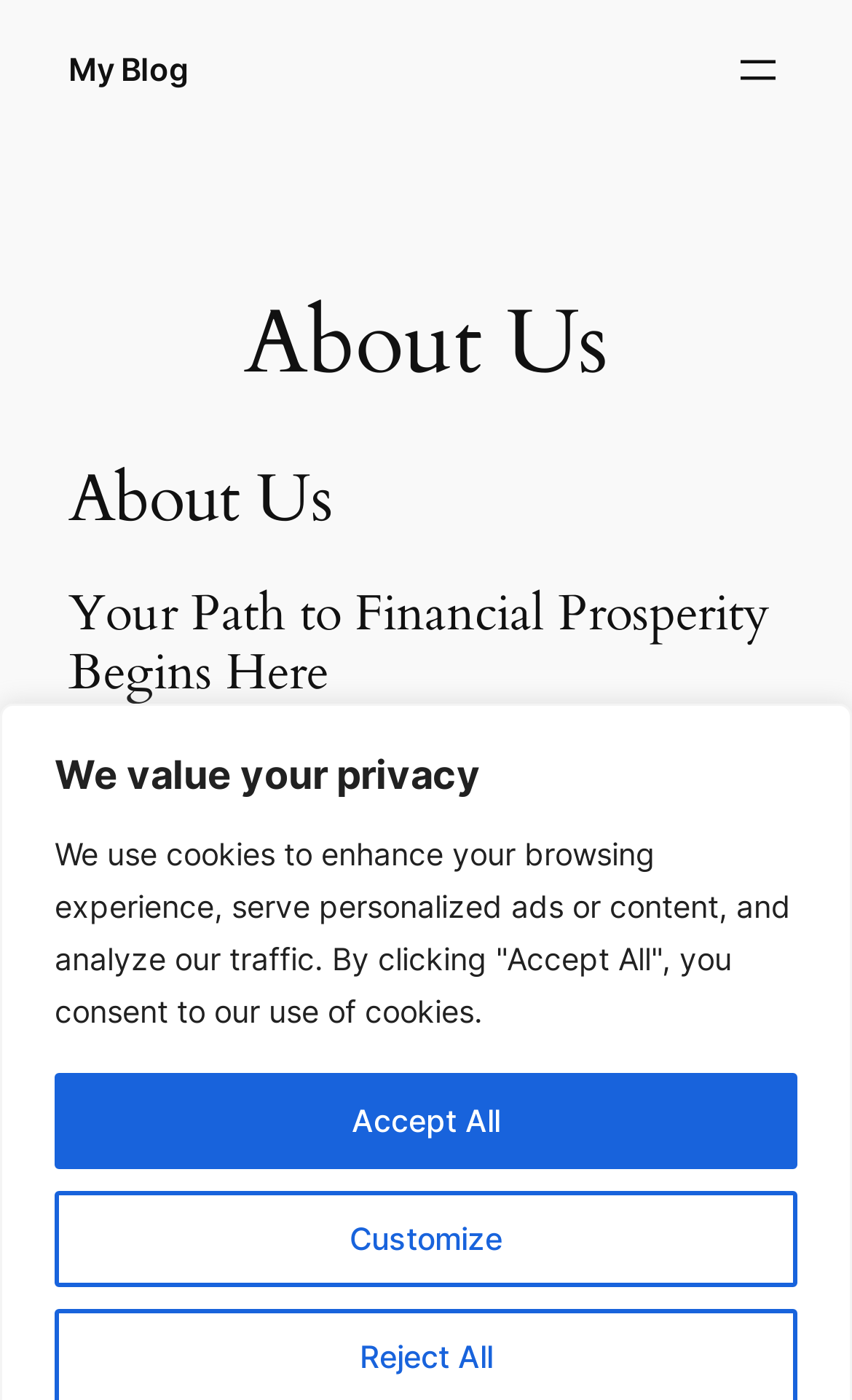Elaborate on the webpage's design and content in a detailed caption.

The webpage is about "My Blog" and has a focus on personal finance and money management. At the top, there is a heading that reads "We value your privacy". Below this heading, there are two buttons, "Customize" and "Accept All", positioned side by side. 

On the top-left corner, there is a link to "My Blog". On the top-right corner, there is a button to "Open menu", which has a popup dialog. 

Below the "Open menu" button, there are three headings stacked vertically. The first heading reads "About Us", the second heading also reads "About Us", and the third heading reads "Your Path to Financial Prosperity Begins Here". 

Under these headings, there is a block of text that welcomes users to GrowYourMoneyOnline.com, a trusted resource for personal finance, money management, and financial growth. The text explains that the website is dedicated to helping users navigate the complex world of finance and providing valuable insights and strategies to achieve their financial goals.